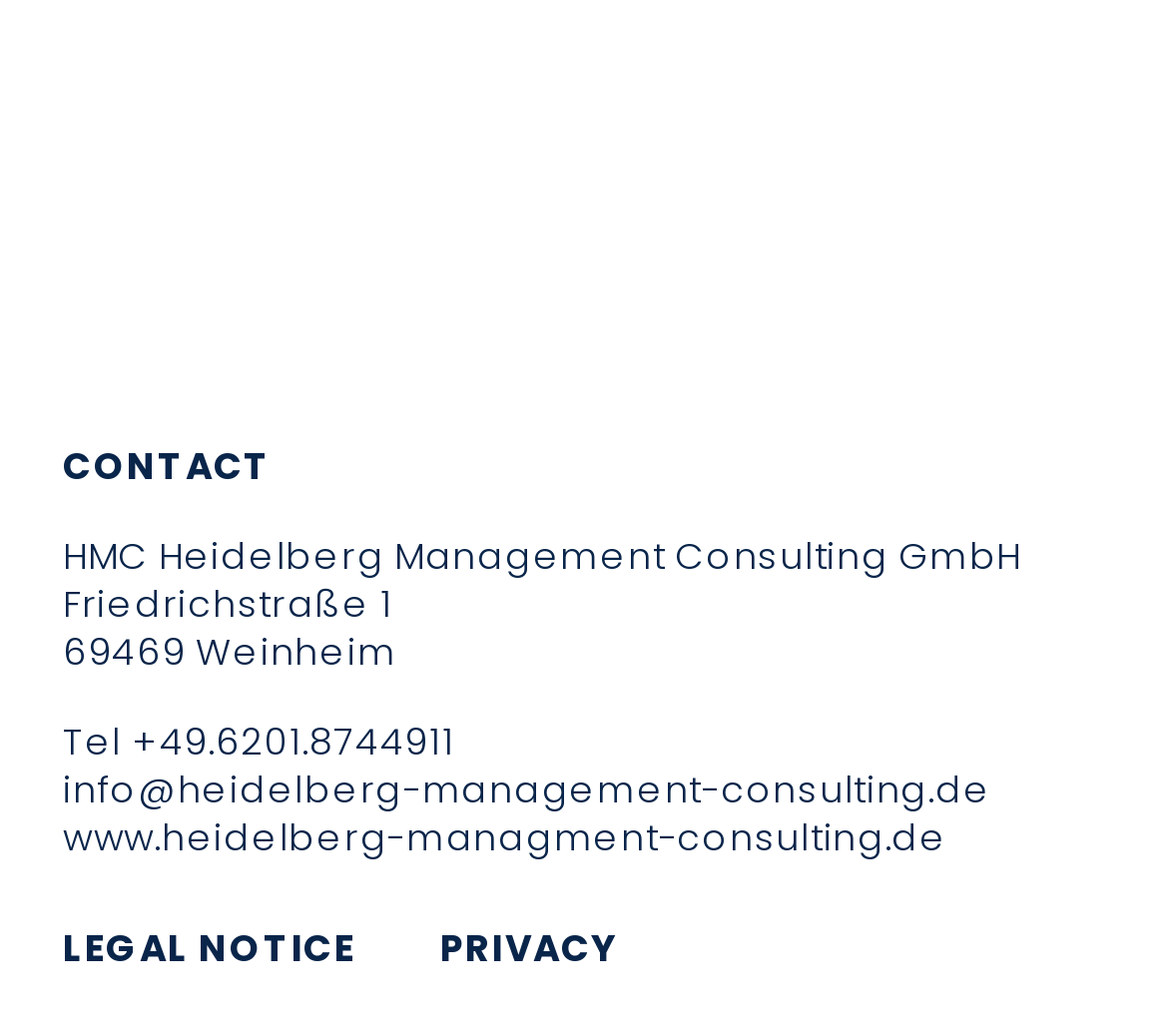Identify the bounding box coordinates for the UI element described as follows: "LEGAL NOTICE". Ensure the coordinates are four float numbers between 0 and 1, formatted as [left, top, right, bottom].

[0.054, 0.889, 0.305, 0.938]